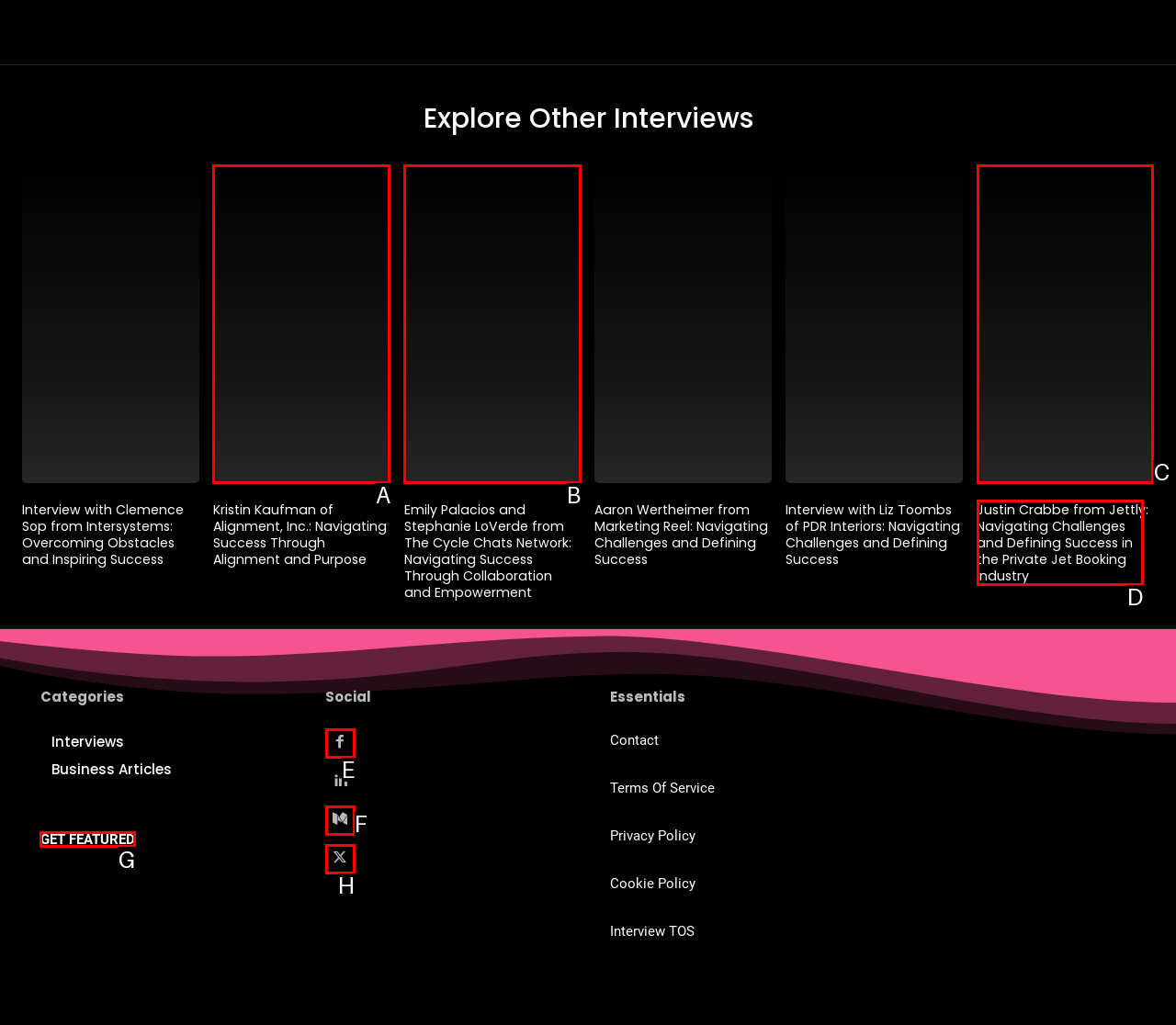Choose the UI element you need to click to carry out the task: Get featured.
Respond with the corresponding option's letter.

G